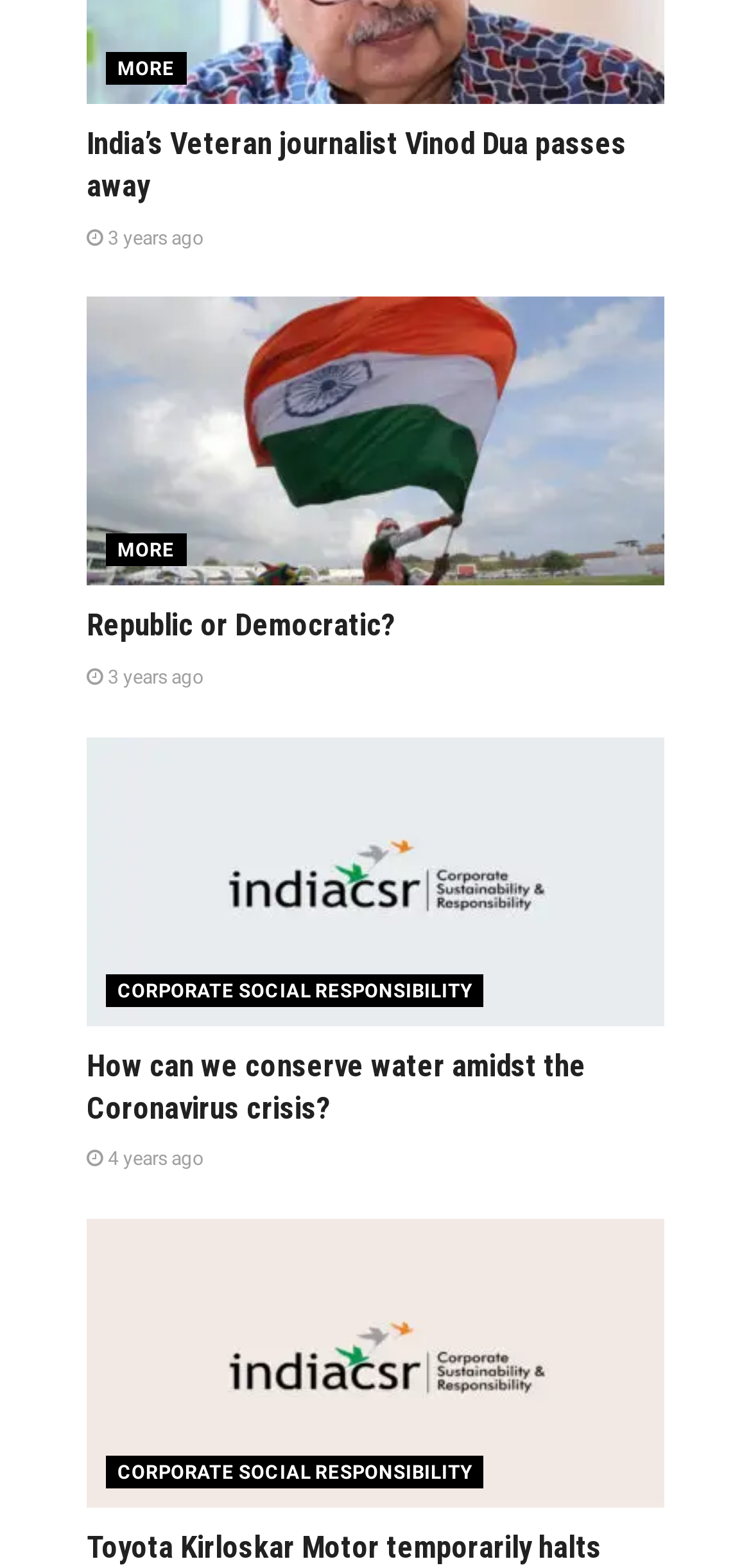Find the bounding box coordinates of the element you need to click on to perform this action: 'Visit 'India CSR''. The coordinates should be represented by four float values between 0 and 1, in the format [left, top, right, bottom].

[0.115, 0.489, 0.885, 0.673]